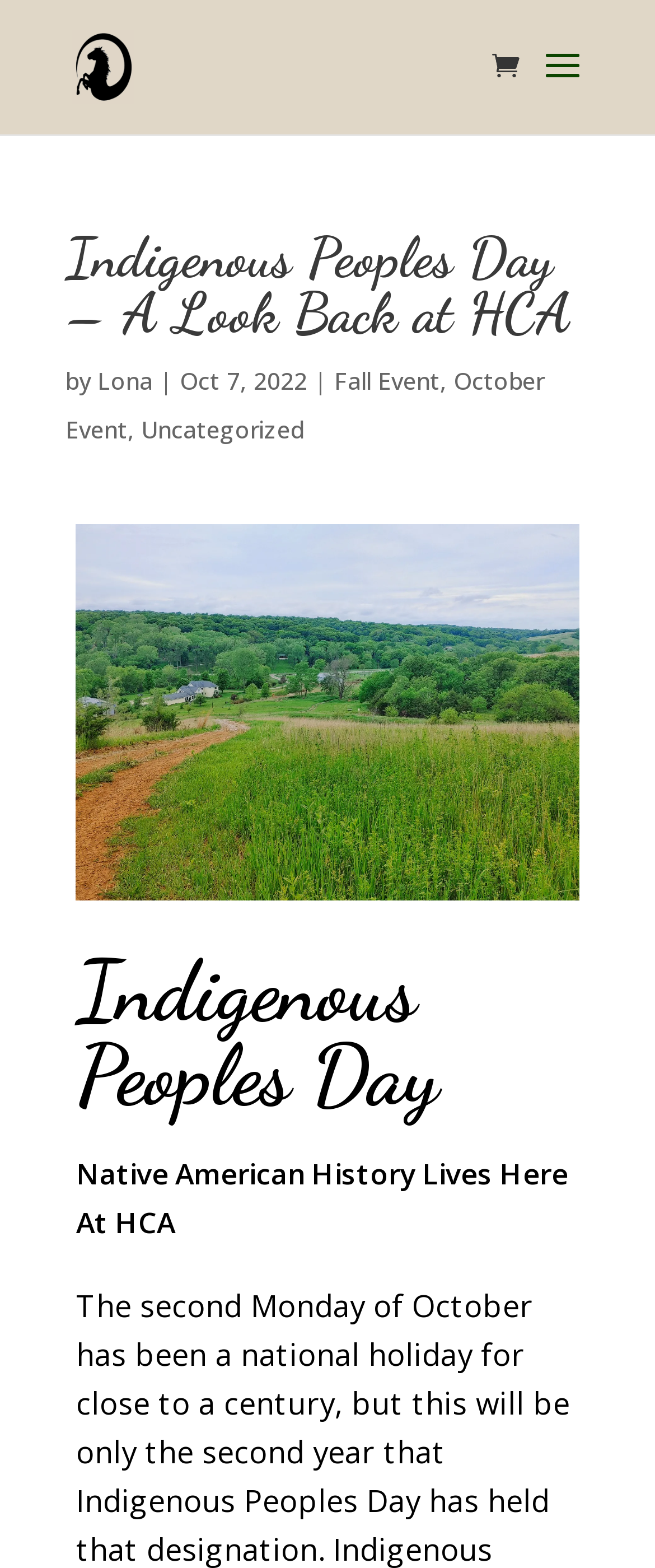What is the date of the event?
Use the image to give a comprehensive and detailed response to the question.

The date of the event is mentioned in the text 'Oct 7, 2022' which is located below the main heading 'Indigenous Peoples Day – A Look Back at HCA'.